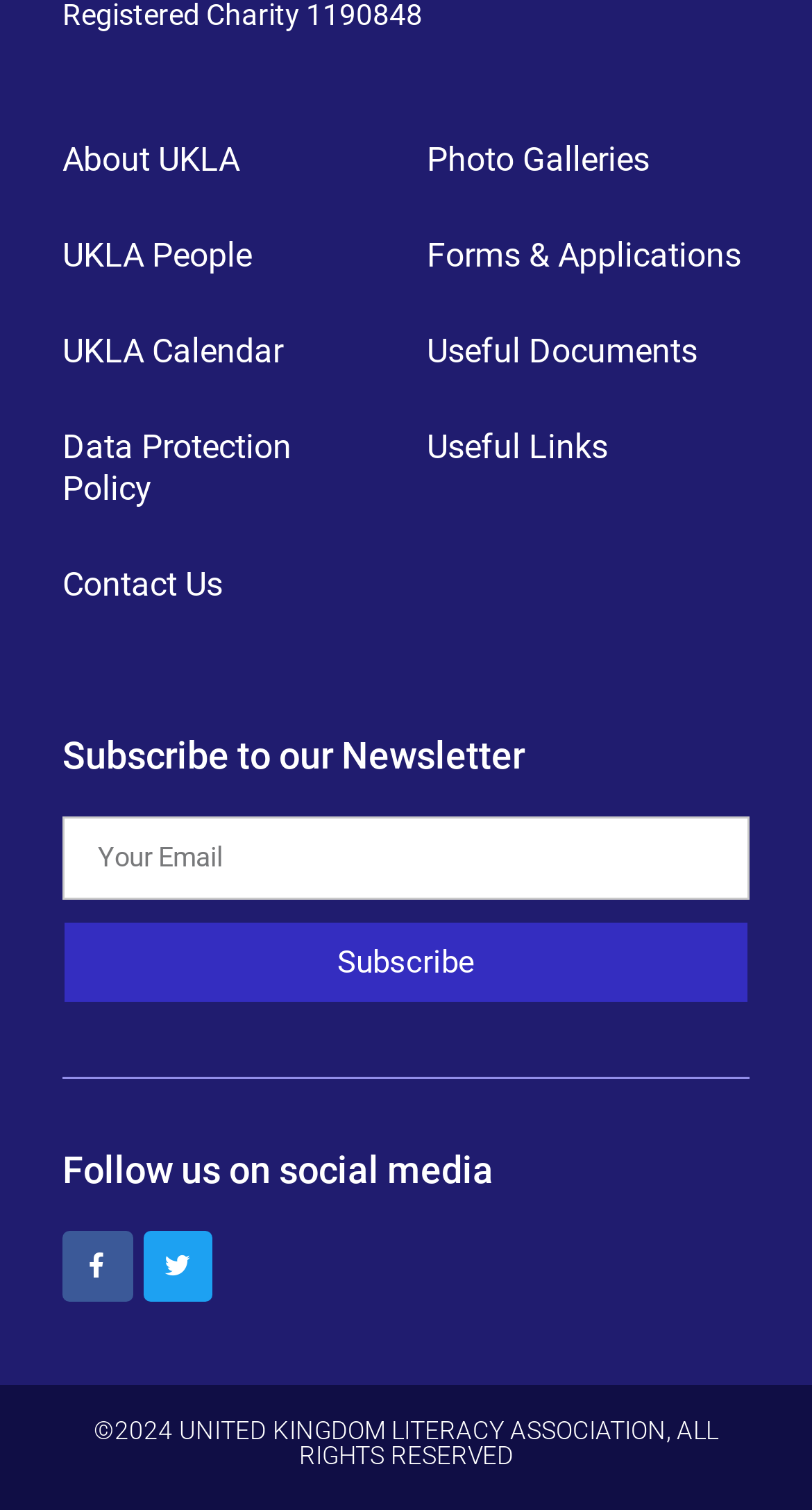Identify the bounding box coordinates for the element you need to click to achieve the following task: "Enter email address". Provide the bounding box coordinates as four float numbers between 0 and 1, in the form [left, top, right, bottom].

[0.077, 0.541, 0.923, 0.597]